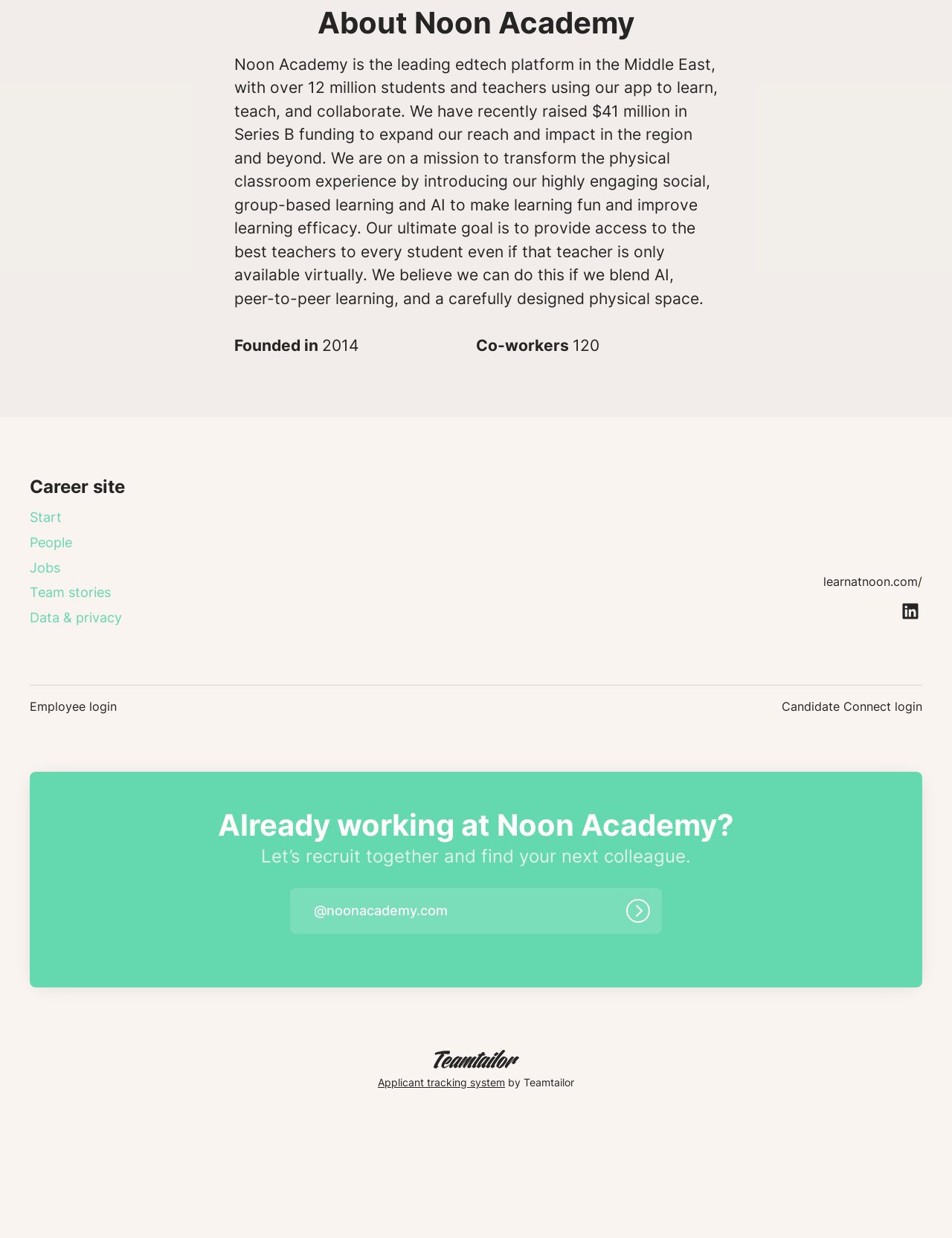Find the bounding box coordinates for the area that must be clicked to perform this action: "Click on 'Start' to explore career opportunities".

[0.031, 0.409, 0.065, 0.427]